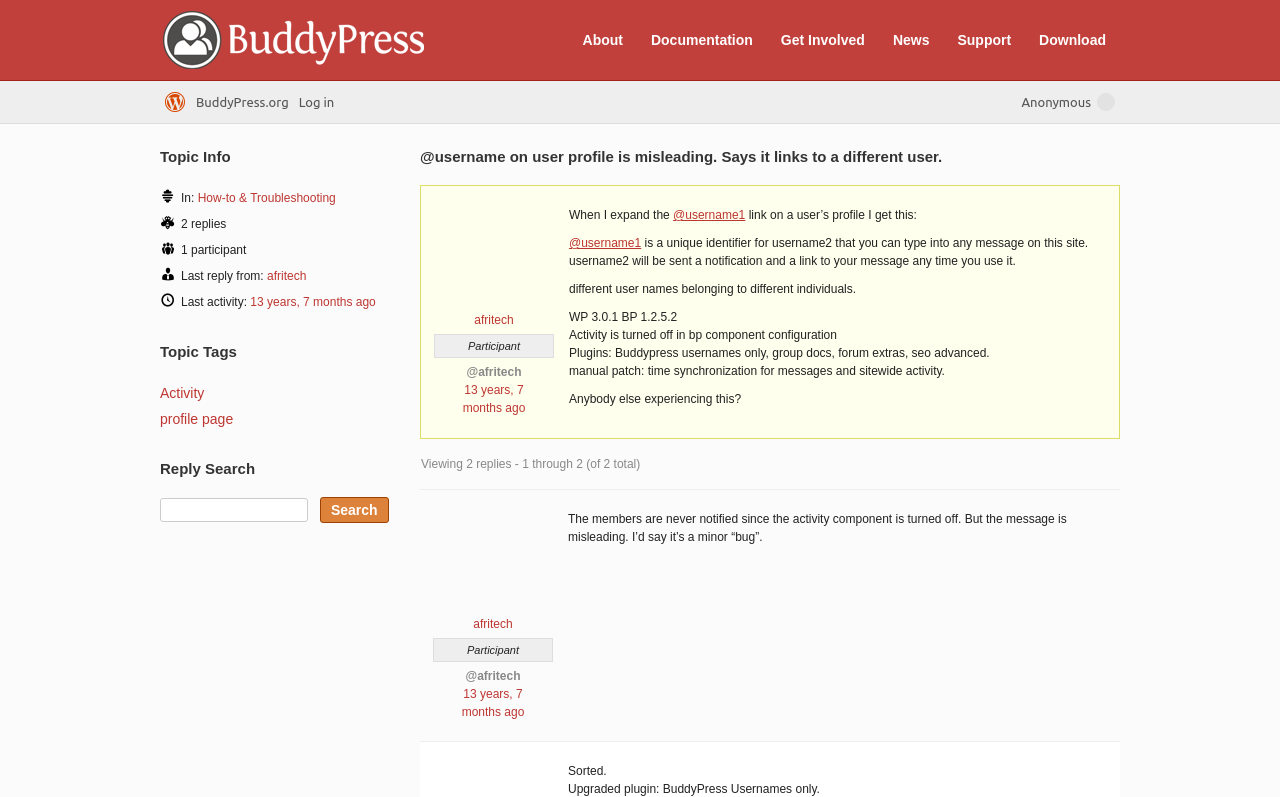Find the bounding box coordinates corresponding to the UI element with the description: "Log in". The coordinates should be formatted as [left, top, right, bottom], with values as floats between 0 and 1.

[0.23, 0.102, 0.265, 0.154]